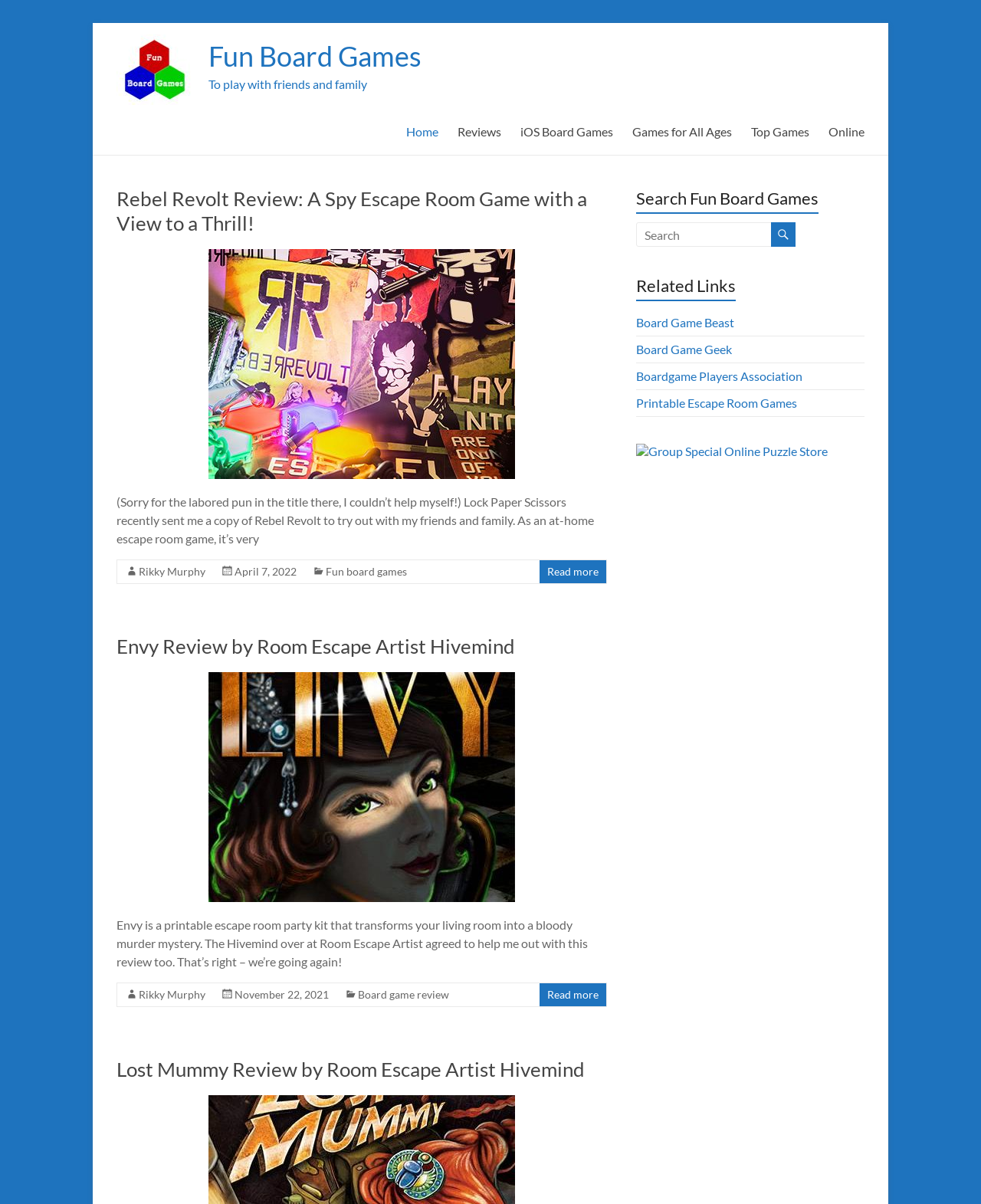Offer an in-depth caption of the entire webpage.

The webpage is about Fun Board Games, a website that reviews and suggests board games. At the top, there is a logo and a heading that reads "Fun Board Games". Below the heading, there is a tagline that says "To play with friends and family". 

On the top navigation bar, there are links to different sections of the website, including "Home", "Reviews", "iOS Board Games", "Games for All Ages", and "Online". 

The main content of the webpage is divided into three sections, each featuring a review of a different board game. The first review is for "Rebel Revolt", a spy escape room game. The review includes a heading, a brief summary, and an image of the game. 

Below the first review, there is a footer section that includes links to the author's name, the date of the review, and a link to read more. 

The second review is for "Envy", a printable escape room party kit. The review includes a heading, a brief summary, and an image of the game. 

Below the second review, there is another footer section that includes links to the author's name, the date of the review, and a link to read more. 

The third review is for "Lost Mummy", another escape room game. The review includes a heading and a brief summary. 

On the right side of the webpage, there are three complementary sections. The first section is a search bar that allows users to search for games on the website. The second section is a list of related links to other board game websites. The third section is a link to an online puzzle store.